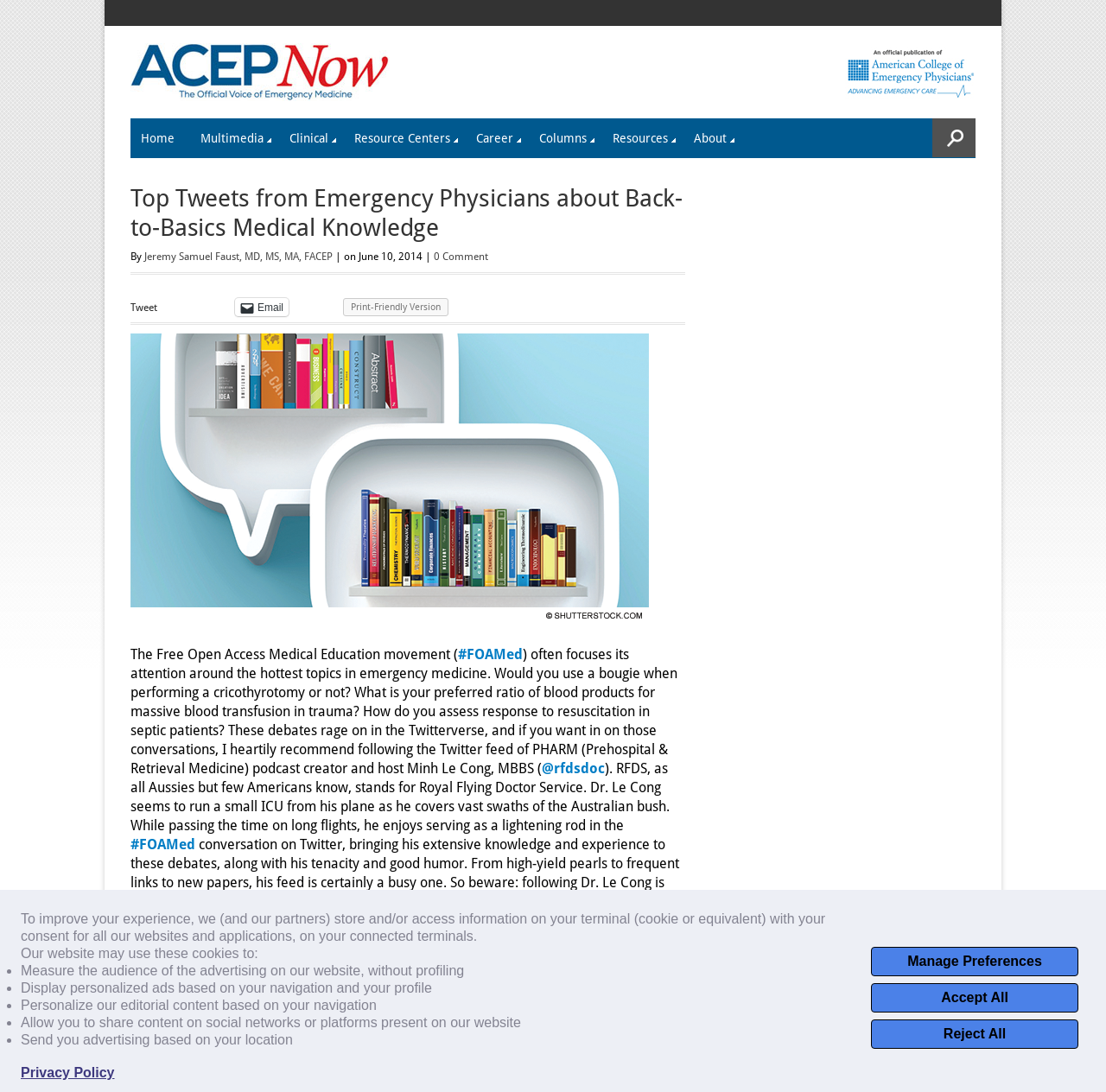Determine the bounding box coordinates of the UI element that matches the following description: "Print-Friendly Version". The coordinates should be four float numbers between 0 and 1 in the format [left, top, right, bottom].

[0.31, 0.273, 0.405, 0.29]